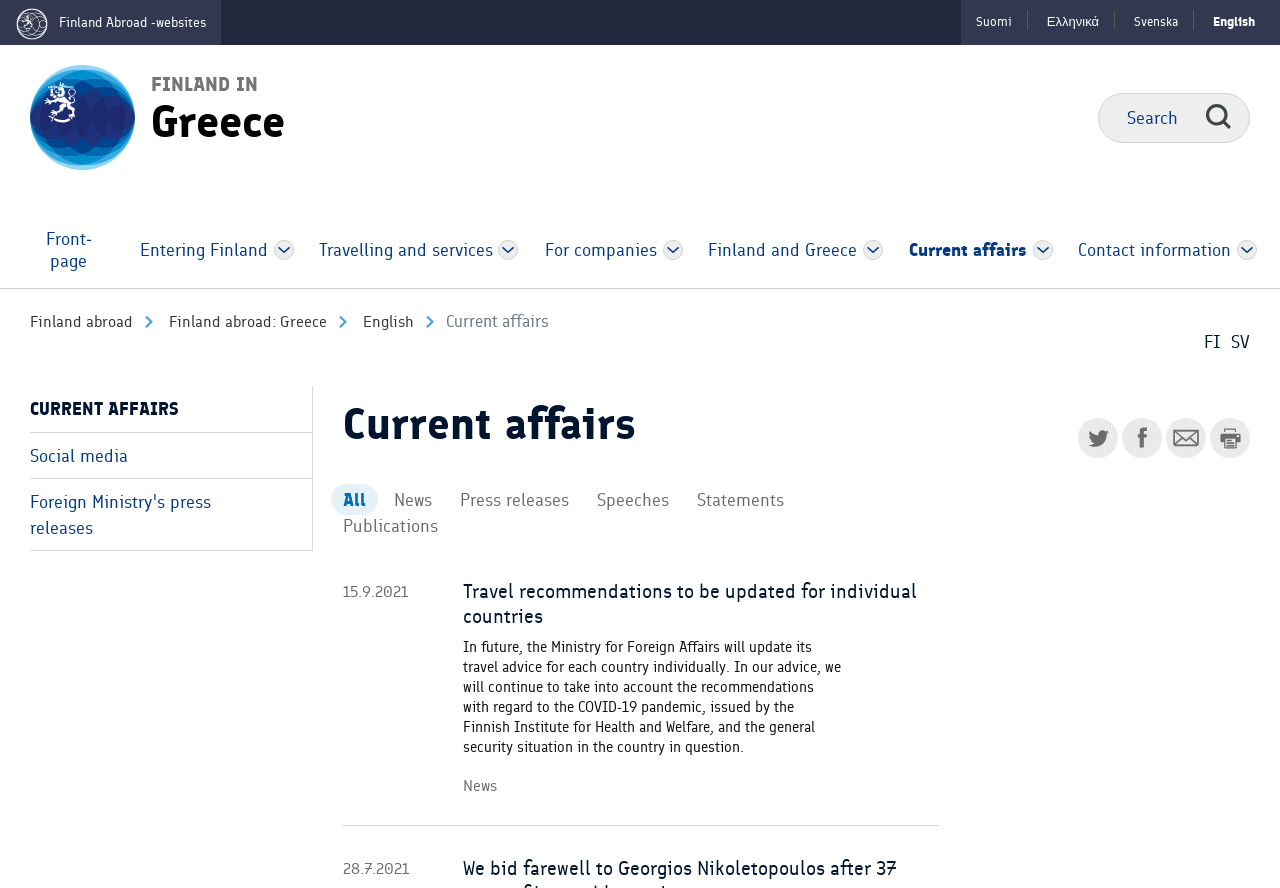Using a single word or phrase, answer the following question: 
What is the language of the current webpage?

English